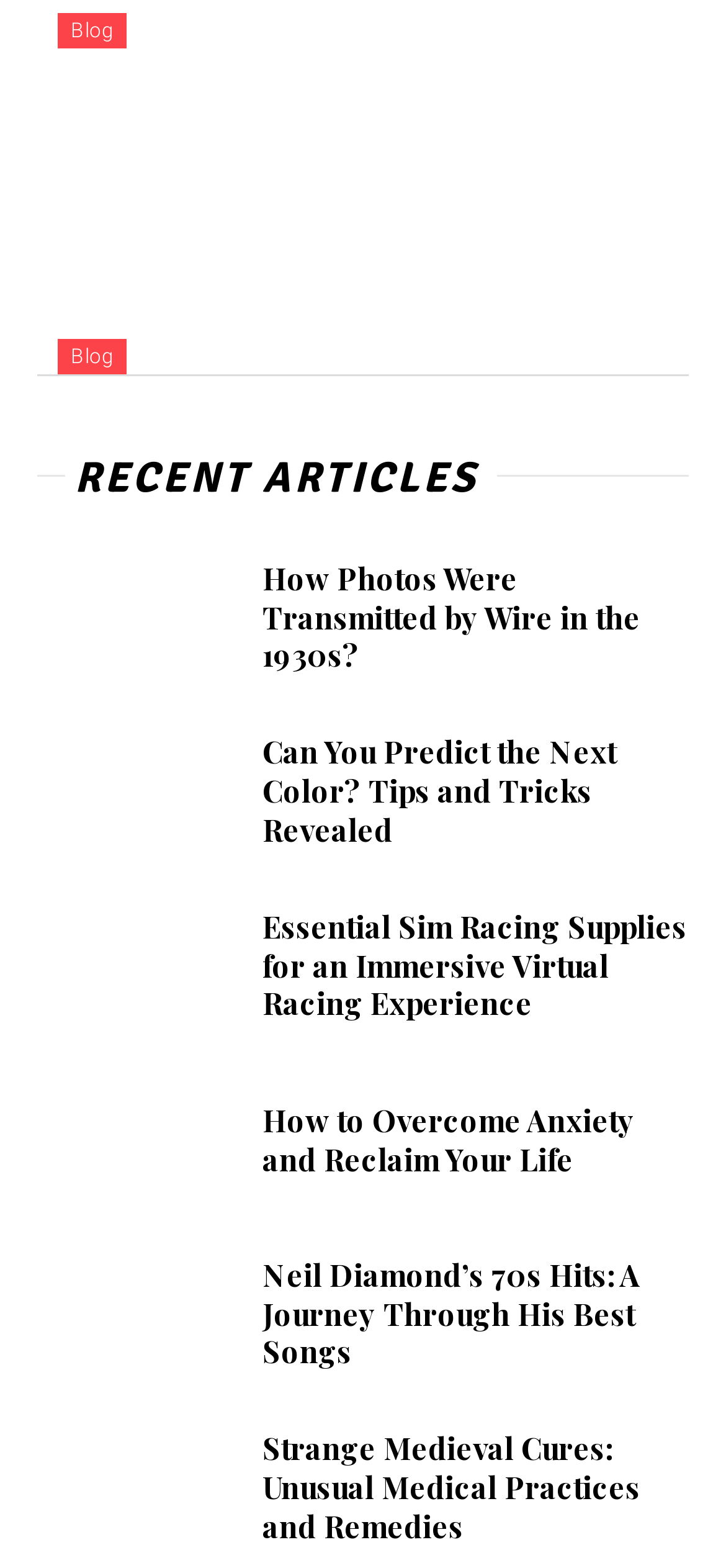Determine the bounding box coordinates of the clickable area required to perform the following instruction: "Check out Accessories". The coordinates should be represented as four float numbers between 0 and 1: [left, top, right, bottom].

None